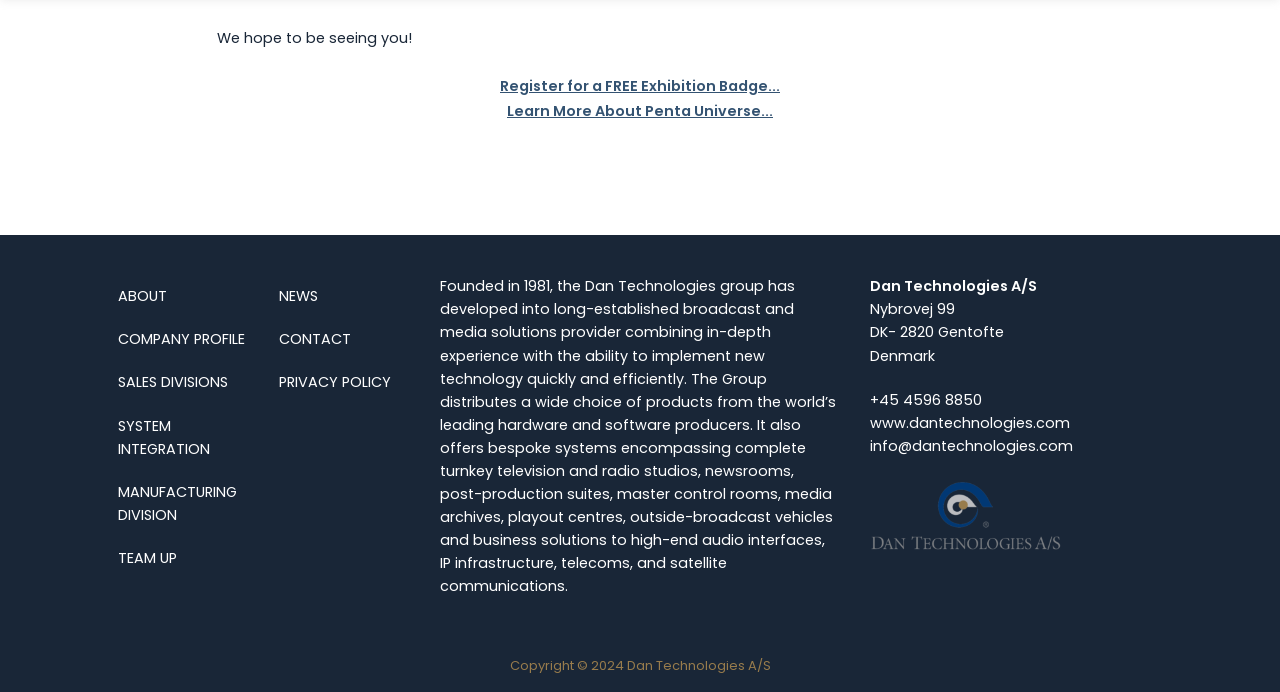Please provide a brief answer to the question using only one word or phrase: 
How many links are in the footer?

11